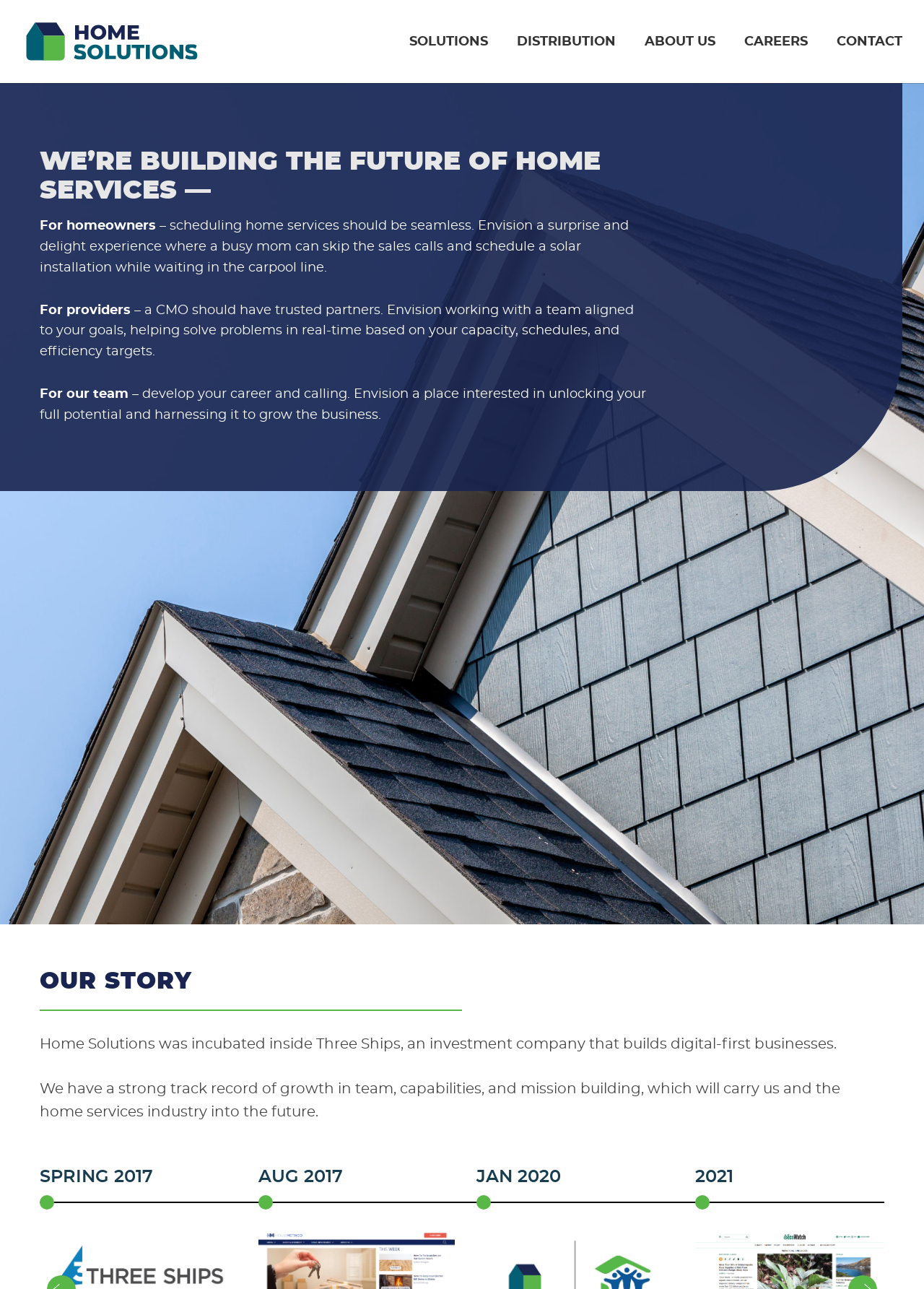Answer the question using only one word or a concise phrase: When was Home Solutions incubated?

Spring 2017